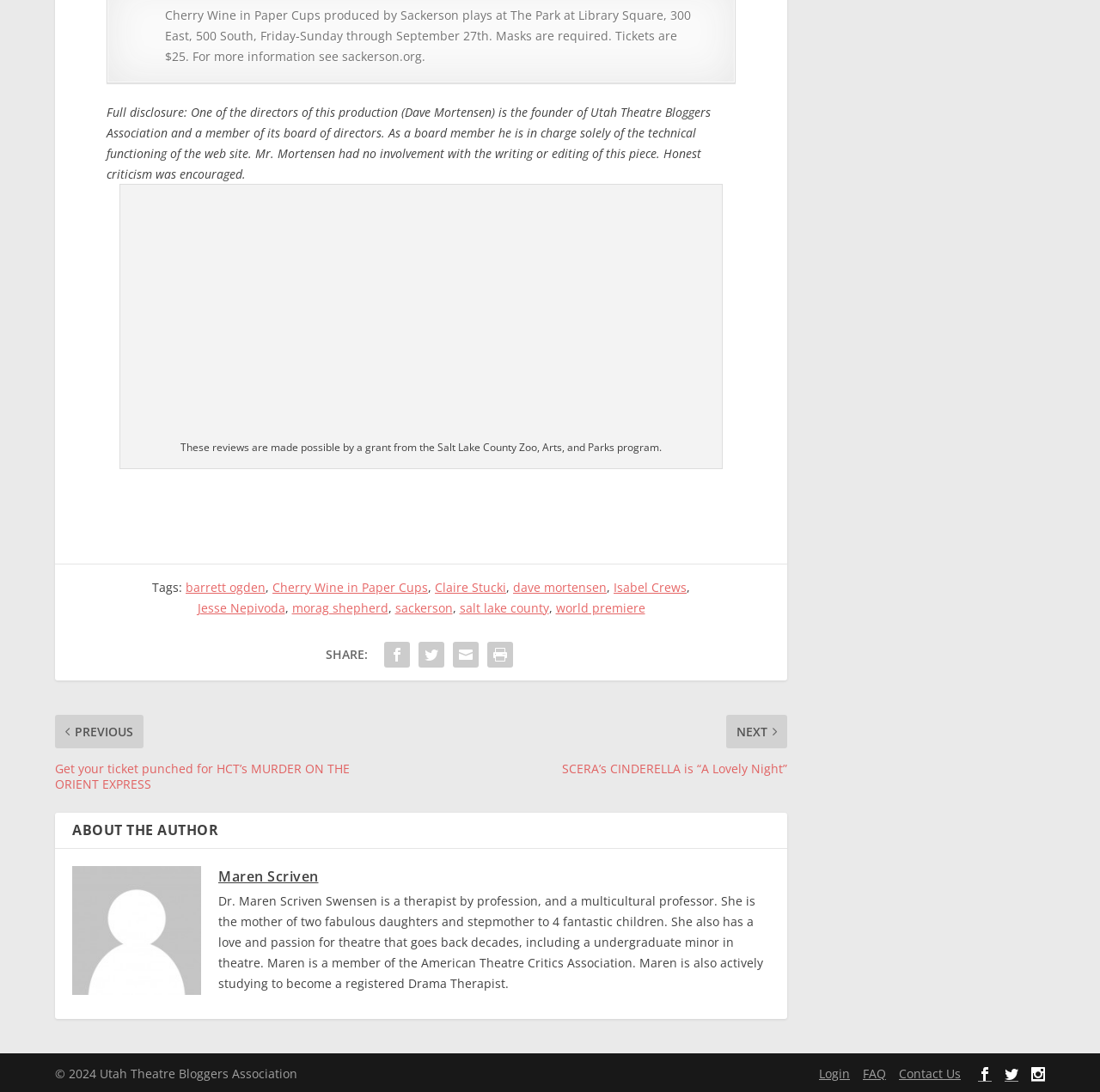Who is the founder of Utah Theatre Bloggers Association?
Using the information from the image, answer the question thoroughly.

According to the StaticText element, Dave Mortensen is the founder of Utah Theatre Bloggers Association and a member of its board of directors.